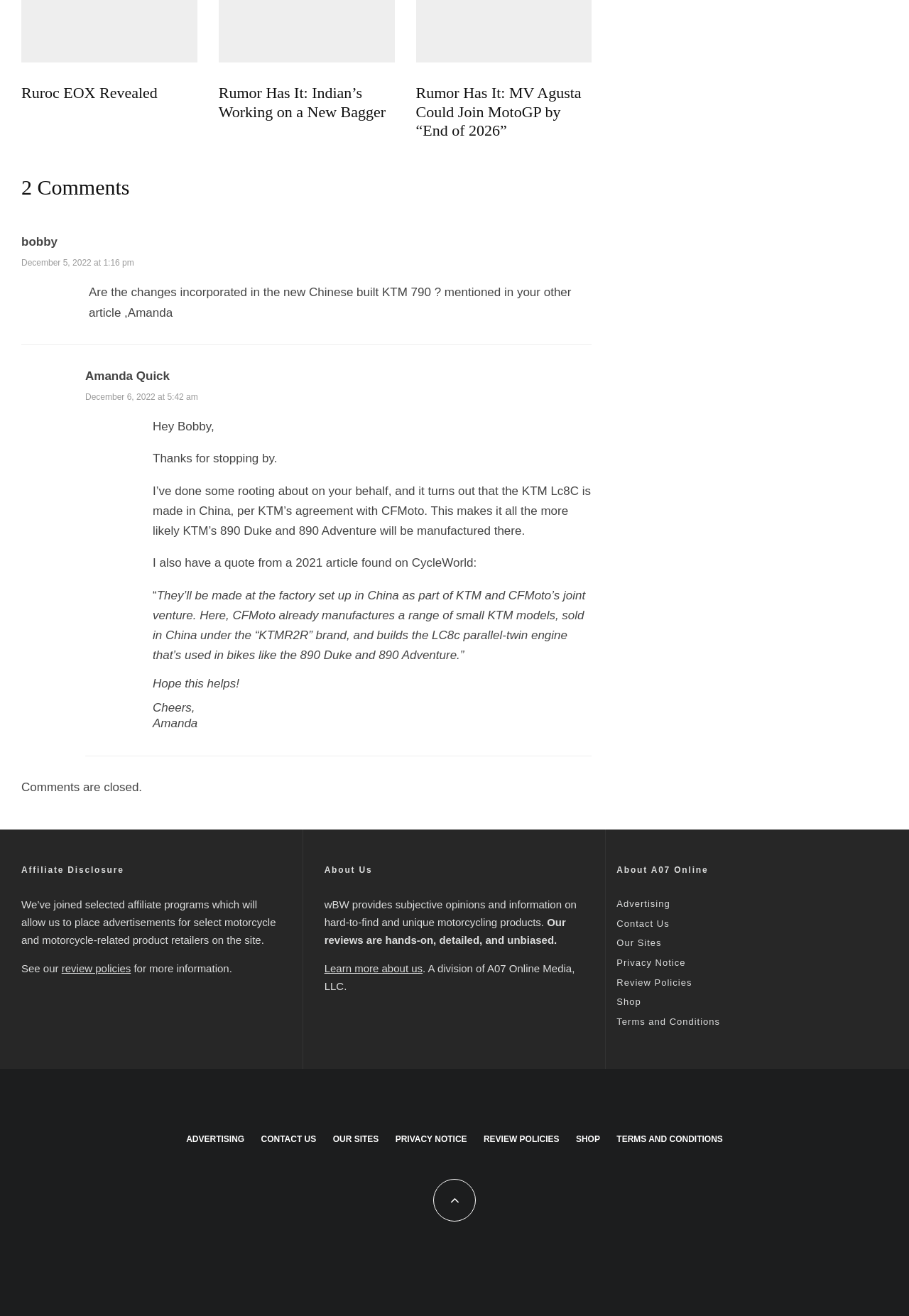Determine the bounding box for the UI element that matches this description: "Our Sites".

[0.366, 0.861, 0.417, 0.872]